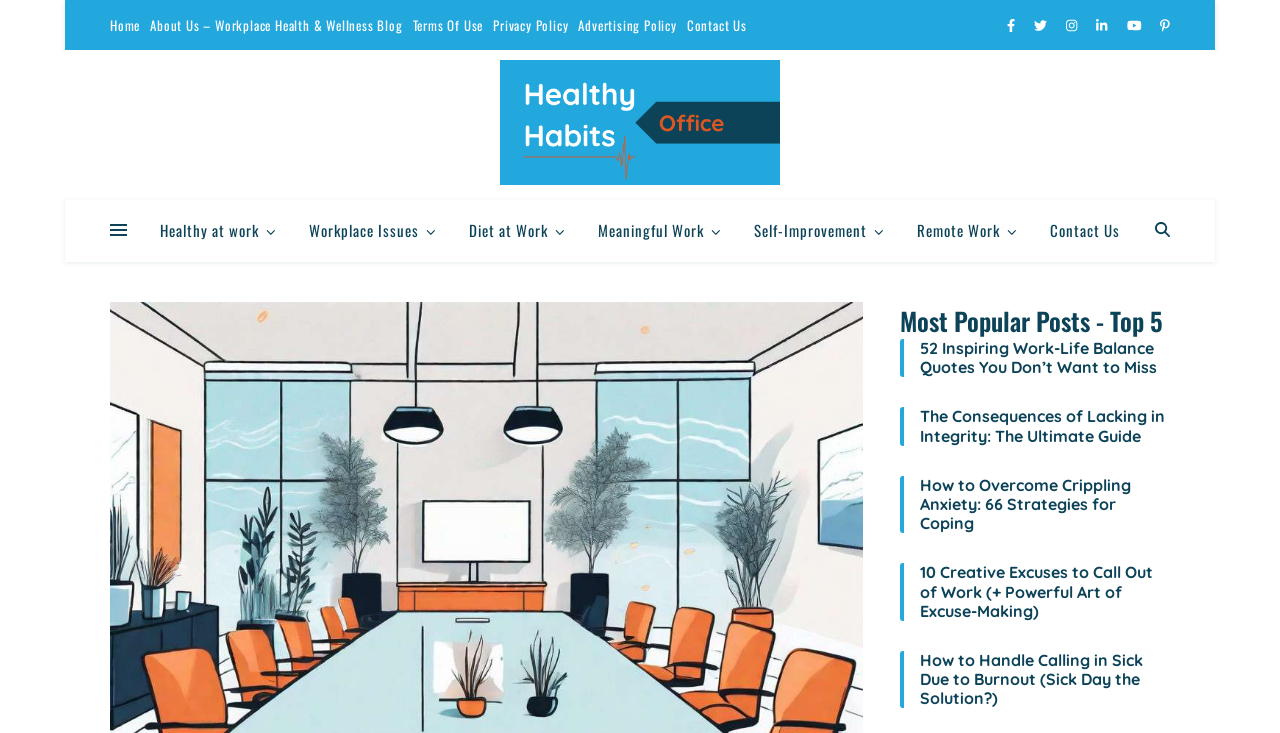Please respond to the question with a concise word or phrase:
How many popular posts are listed on the page?

5